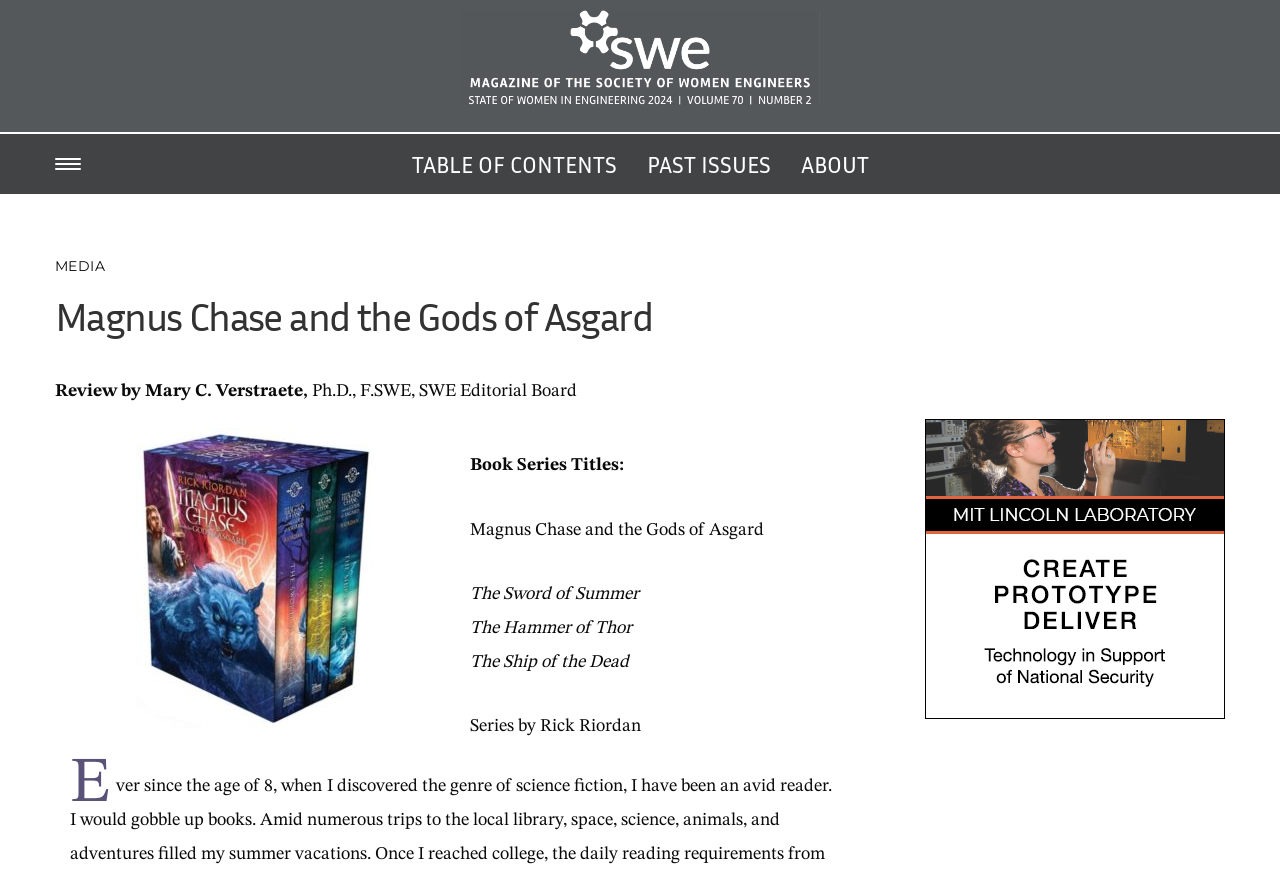Deliver a detailed narrative of the webpage's visual and textual elements.

The webpage is about a book review of "Magnus Chase and the Gods of Asgard" series by Rick Riordan, published in the Society of Women Engineers magazine. 

At the top, there is a logo of the Society of Women Engineers magazine, which is also a link. Below the logo, there are three links: "TABLE OF CONTENTS", "PAST ISSUES", and "ABOUT". 

The main content of the webpage is about the book review. The title "Magnus Chase and the Gods of Asgard" is prominently displayed. The reviewer's name, Mary C. Verstraete, and her title, Ph.D., F.SWE, SWE Editorial Board, are mentioned below the title. 

To the right of the reviewer's information, there is a figure of a book cover, which is also a link, showing three books in the series. 

Below the book cover, there is a list of book series titles, including "The Sword of Summer", "The Hammer of Thor", "The Ship of the Dead", and a note that the series is by Rick Riordan. 

At the bottom right of the webpage, there is a link to "MIT_WE21 Half Pg. DIGITAL".